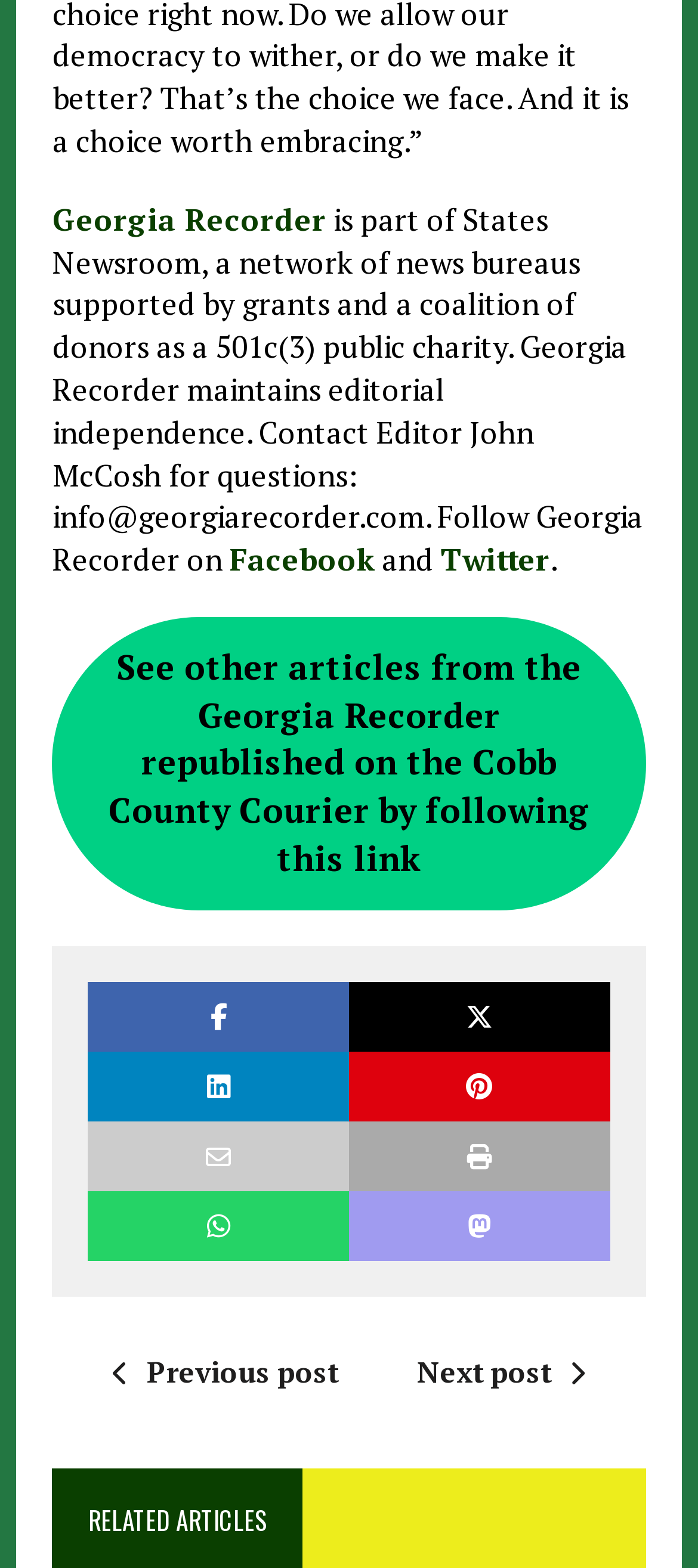Please locate the bounding box coordinates of the element's region that needs to be clicked to follow the instruction: "Follow Georgia Recorder on Facebook". The bounding box coordinates should be provided as four float numbers between 0 and 1, i.e., [left, top, right, bottom].

[0.329, 0.344, 0.537, 0.37]